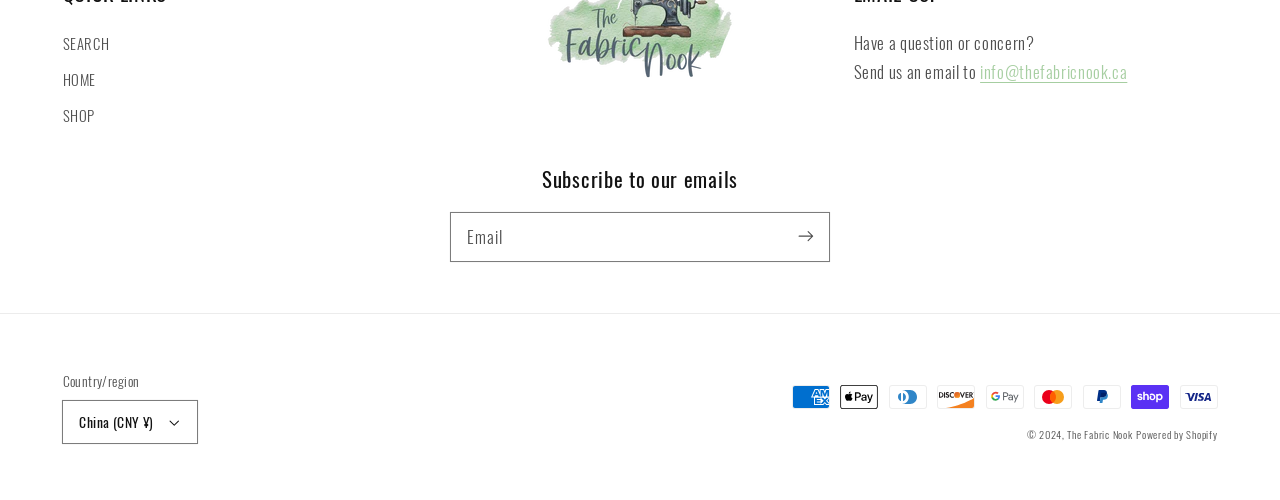What is the purpose of the textbox?
Based on the image, provide your answer in one word or phrase.

Email subscription